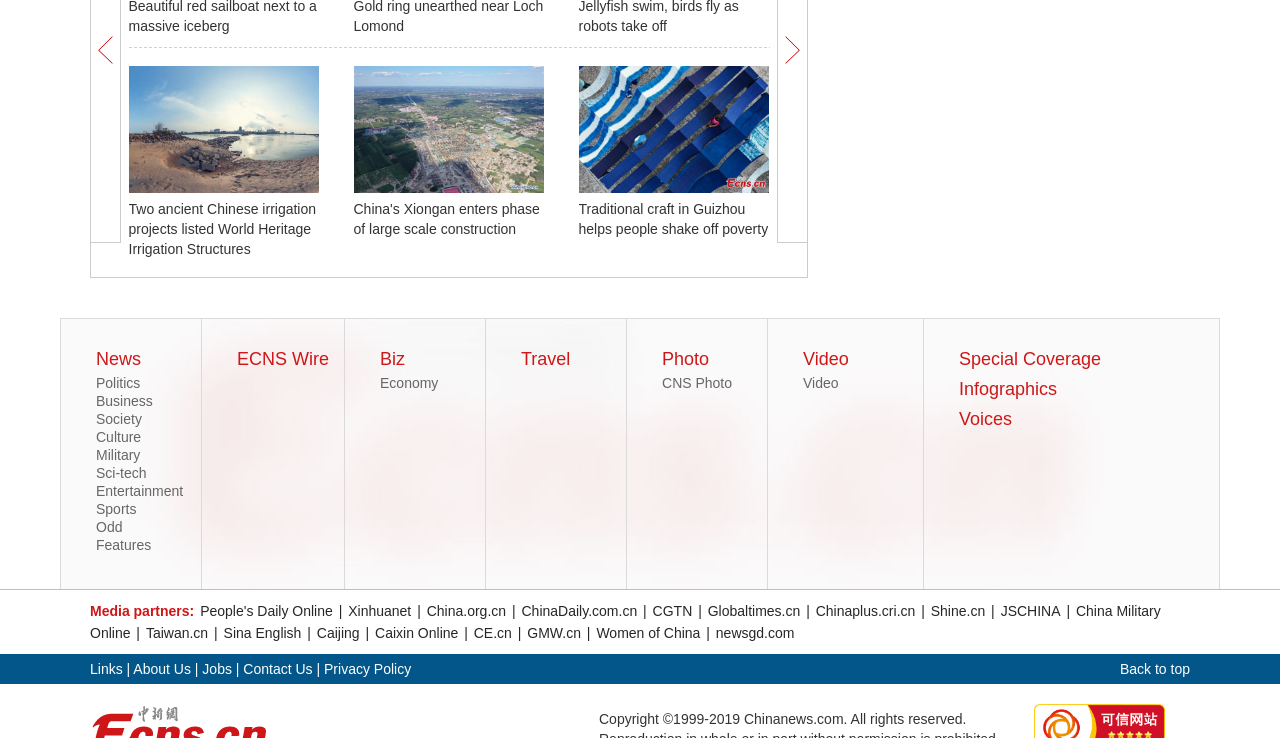Locate the bounding box coordinates of the area you need to click to fulfill this instruction: 'Check Careers'. The coordinates must be in the form of four float numbers ranging from 0 to 1: [left, top, right, bottom].

None